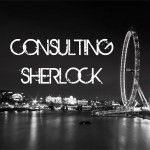Give a one-word or short phrase answer to the question: 
What is the tone conveyed by the image composition?

Intrigue and sophistication